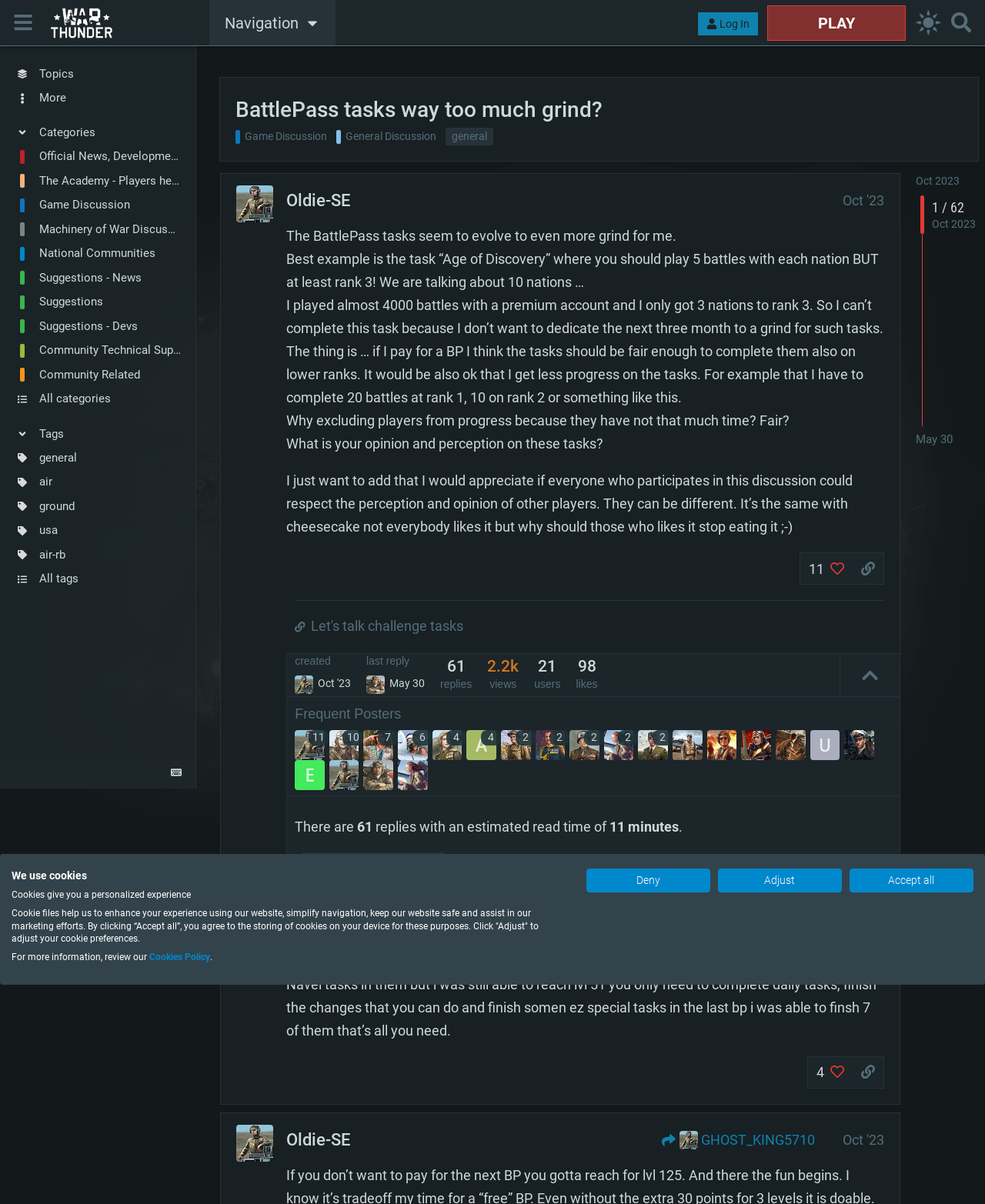Predict the bounding box of the UI element that fits this description: "Accept all".

[0.862, 0.721, 0.988, 0.741]